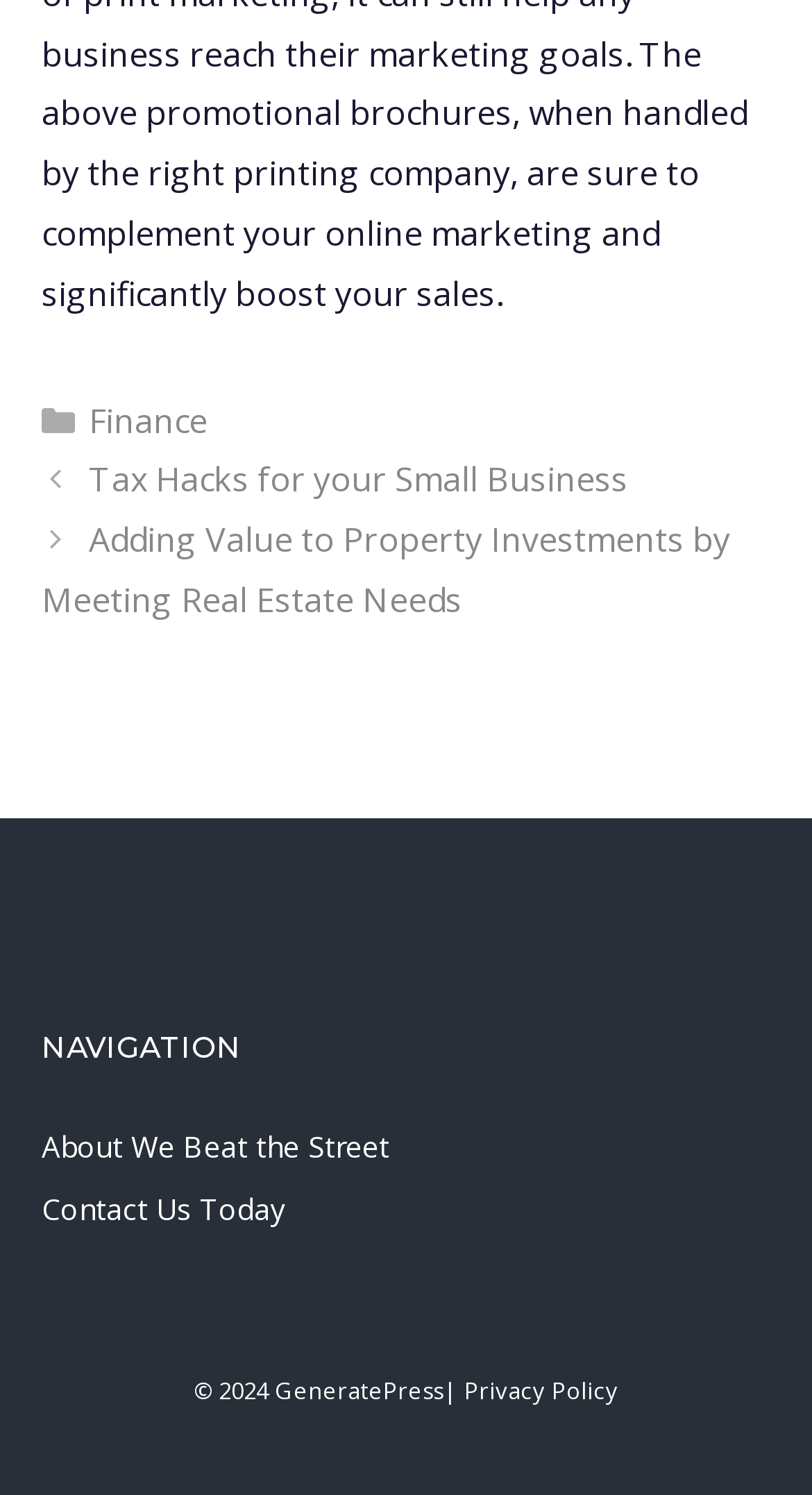Provide the bounding box coordinates of the HTML element described by the text: "About We Beat the Street". The coordinates should be in the format [left, top, right, bottom] with values between 0 and 1.

[0.051, 0.753, 0.479, 0.78]